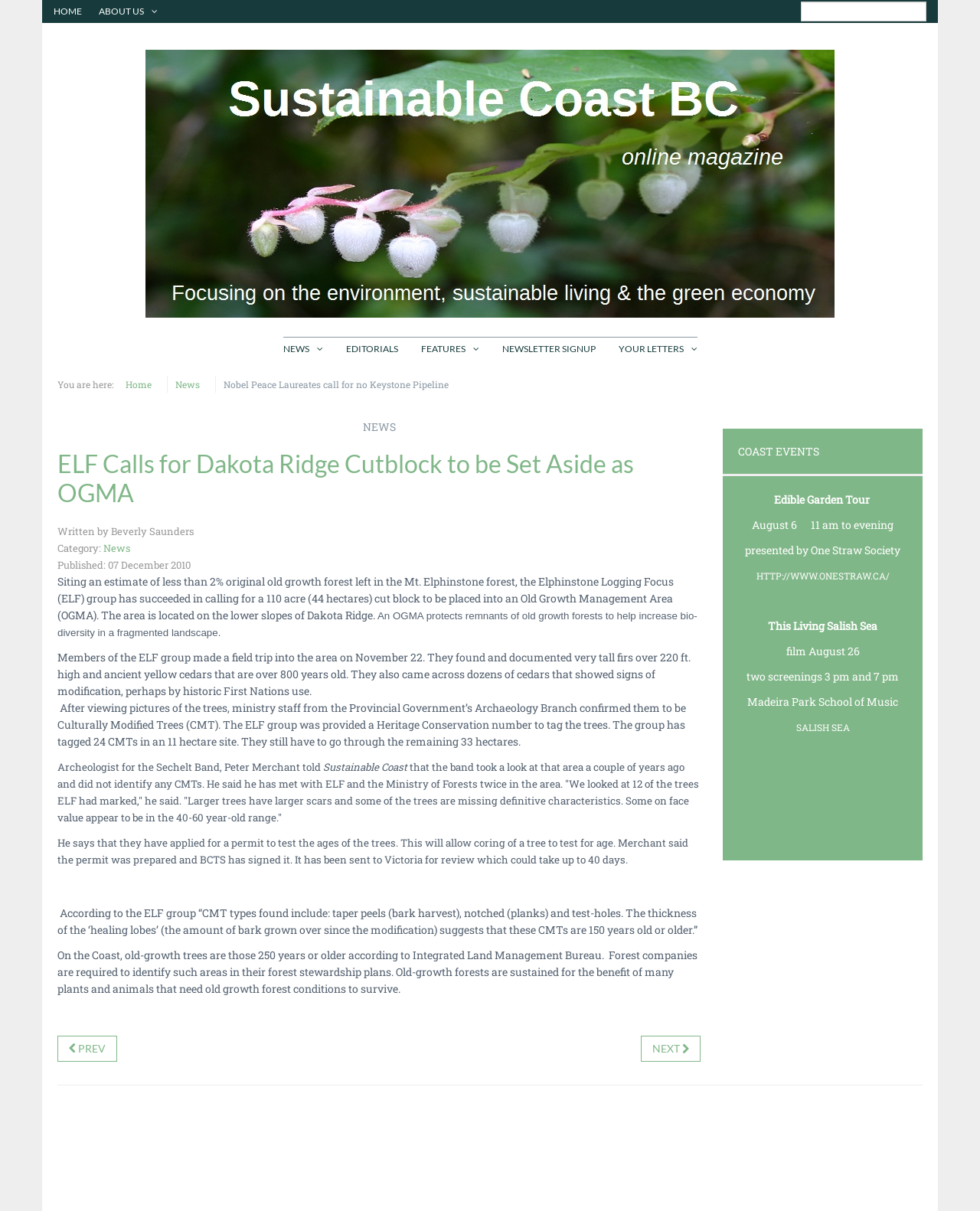What is the name of the magazine that published this article?
Based on the image, provide your answer in one word or phrase.

Sustainable Coast Magazine